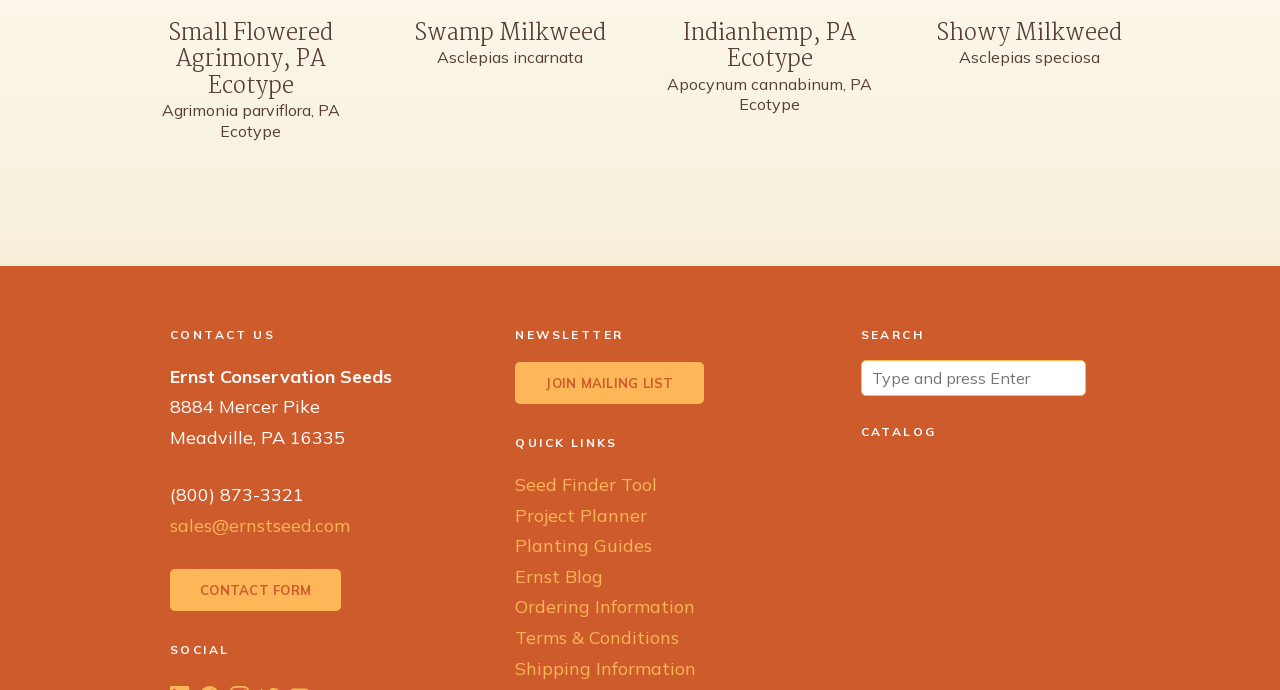Answer the question with a brief word or phrase:
What is the purpose of the 'SEARCH' section?

To search for products